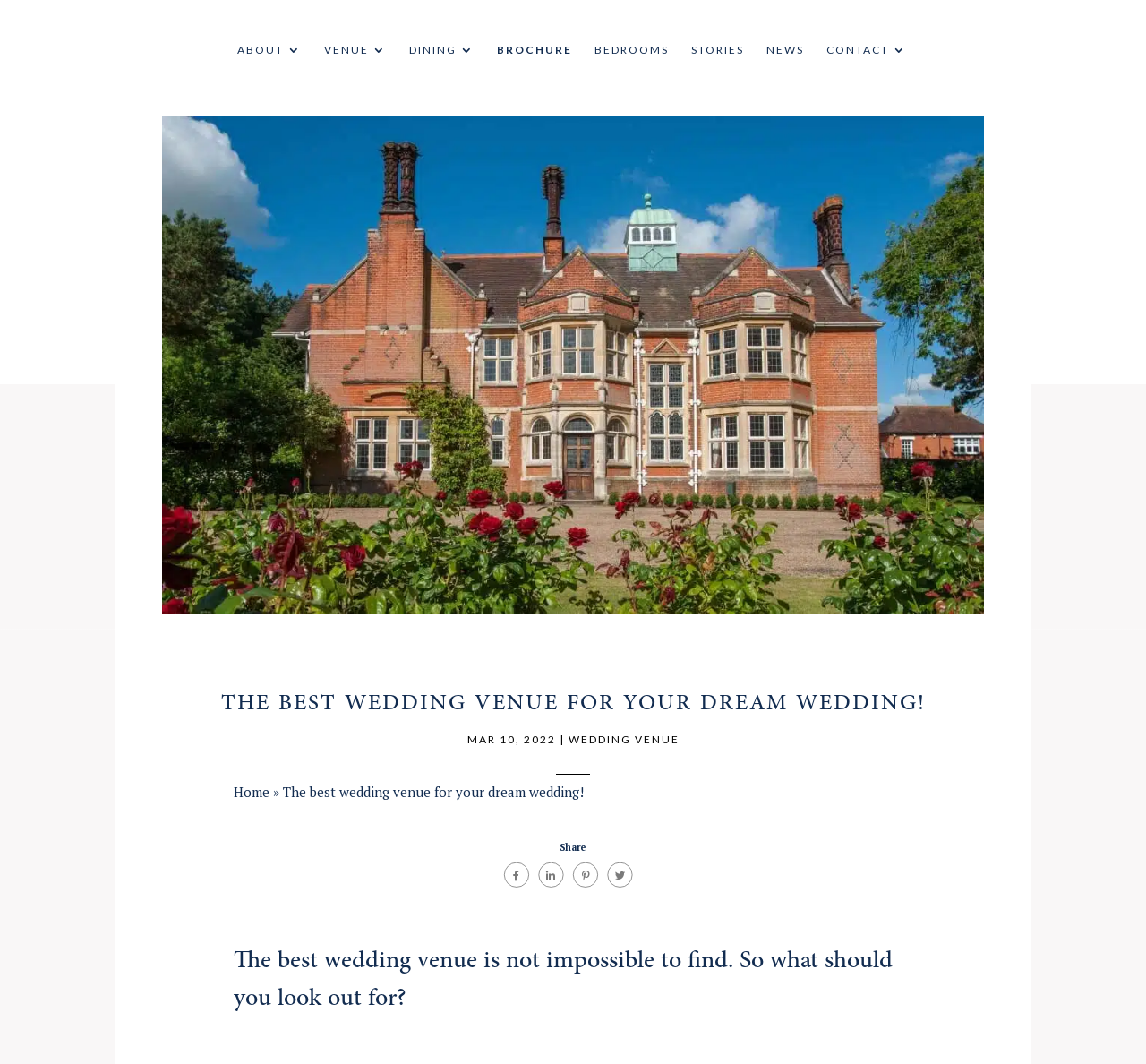Reply to the question with a single word or phrase:
How many links are in the top navigation bar?

8